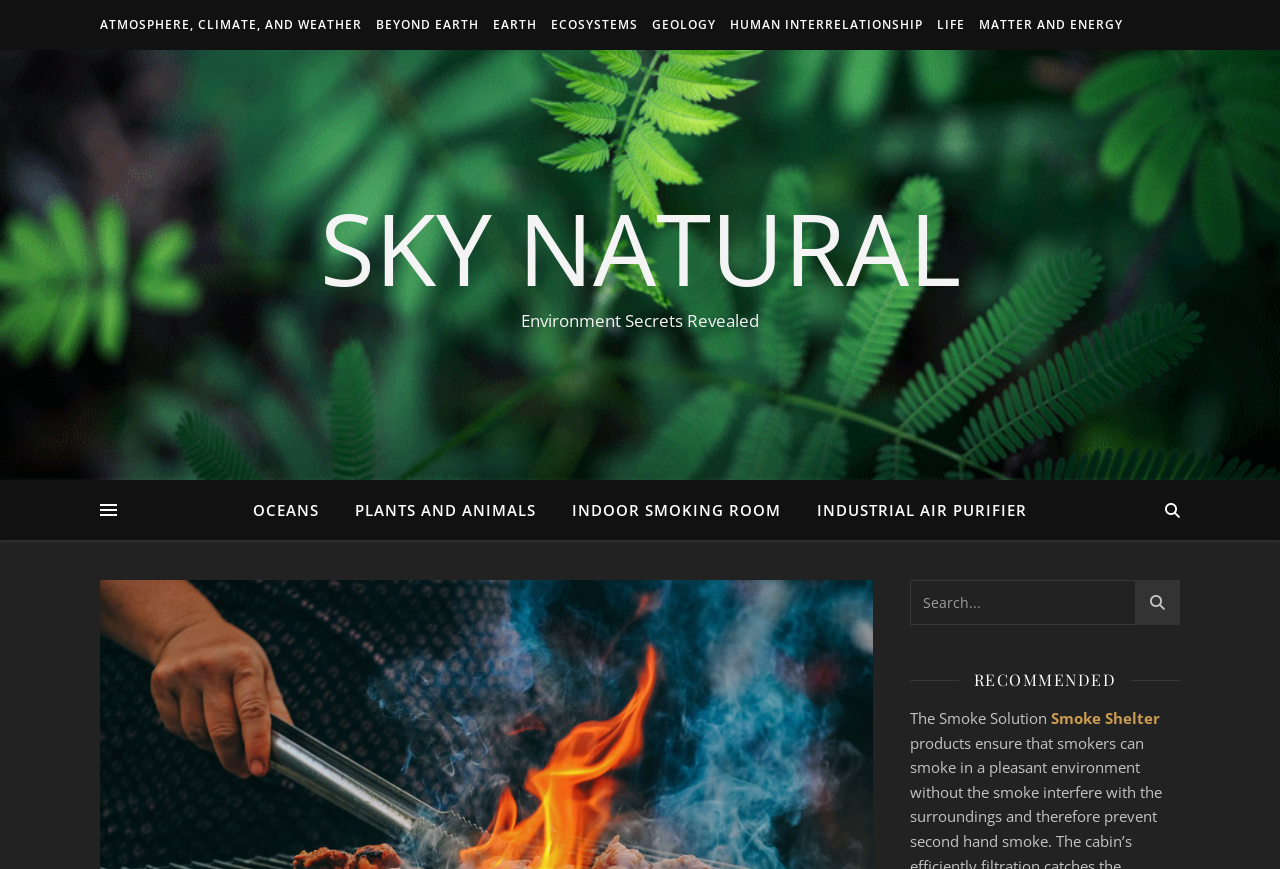Please identify the bounding box coordinates of the clickable area that will allow you to execute the instruction: "Return to Stewardship Quotes".

None